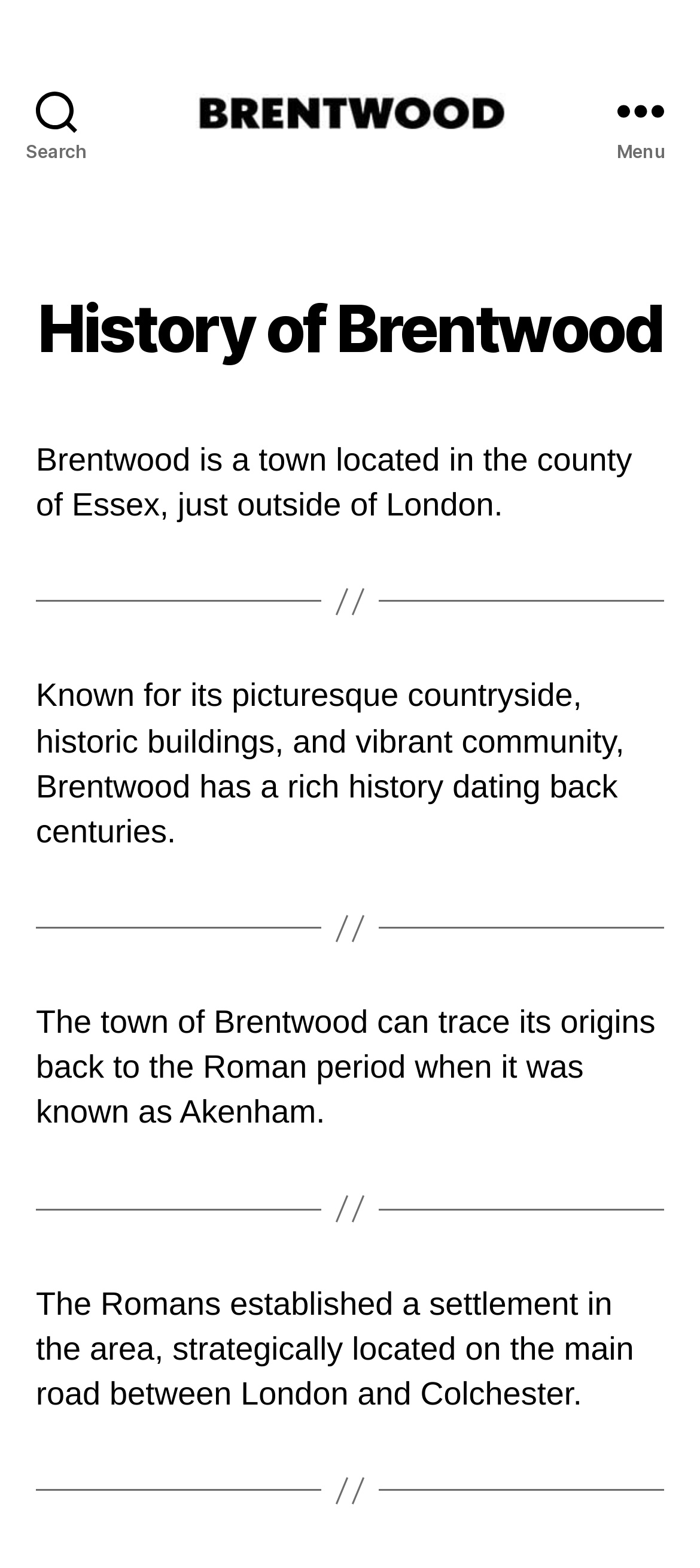Answer succinctly with a single word or phrase:
How many separators are there on the webpage?

4